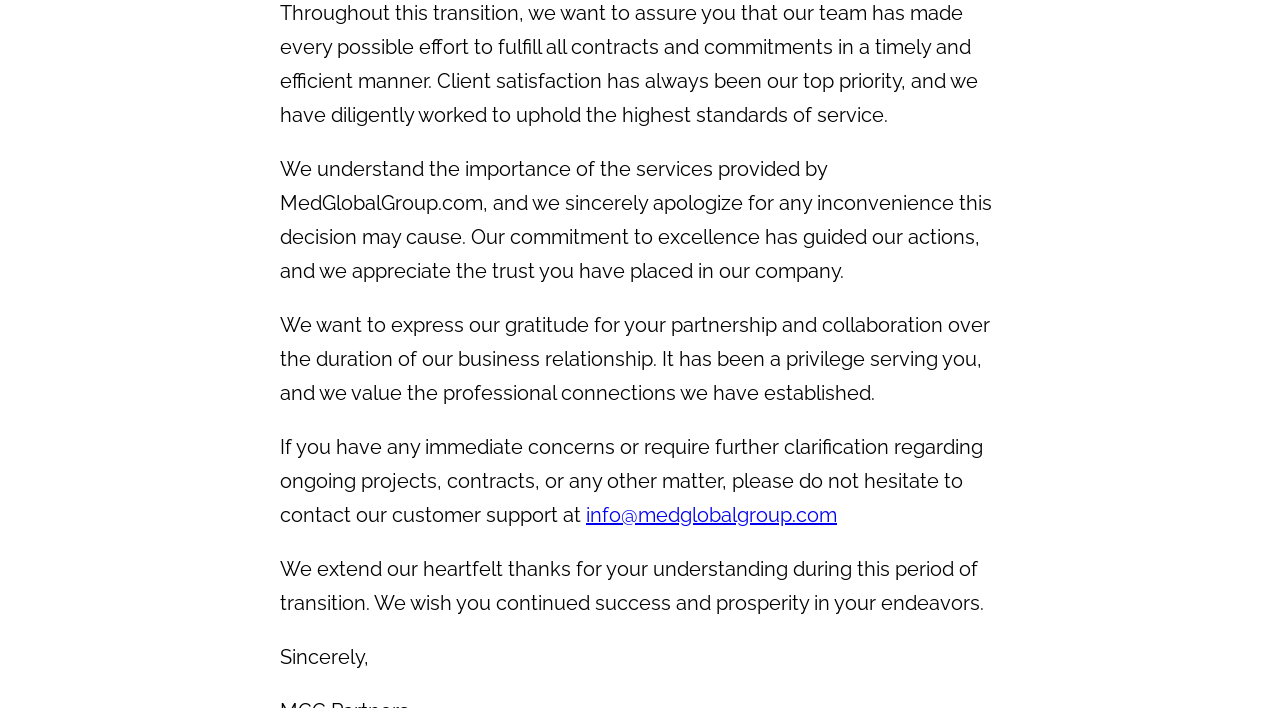Identify the bounding box of the UI element that matches this description: "info@medglobalgroup.com".

[0.458, 0.71, 0.654, 0.744]